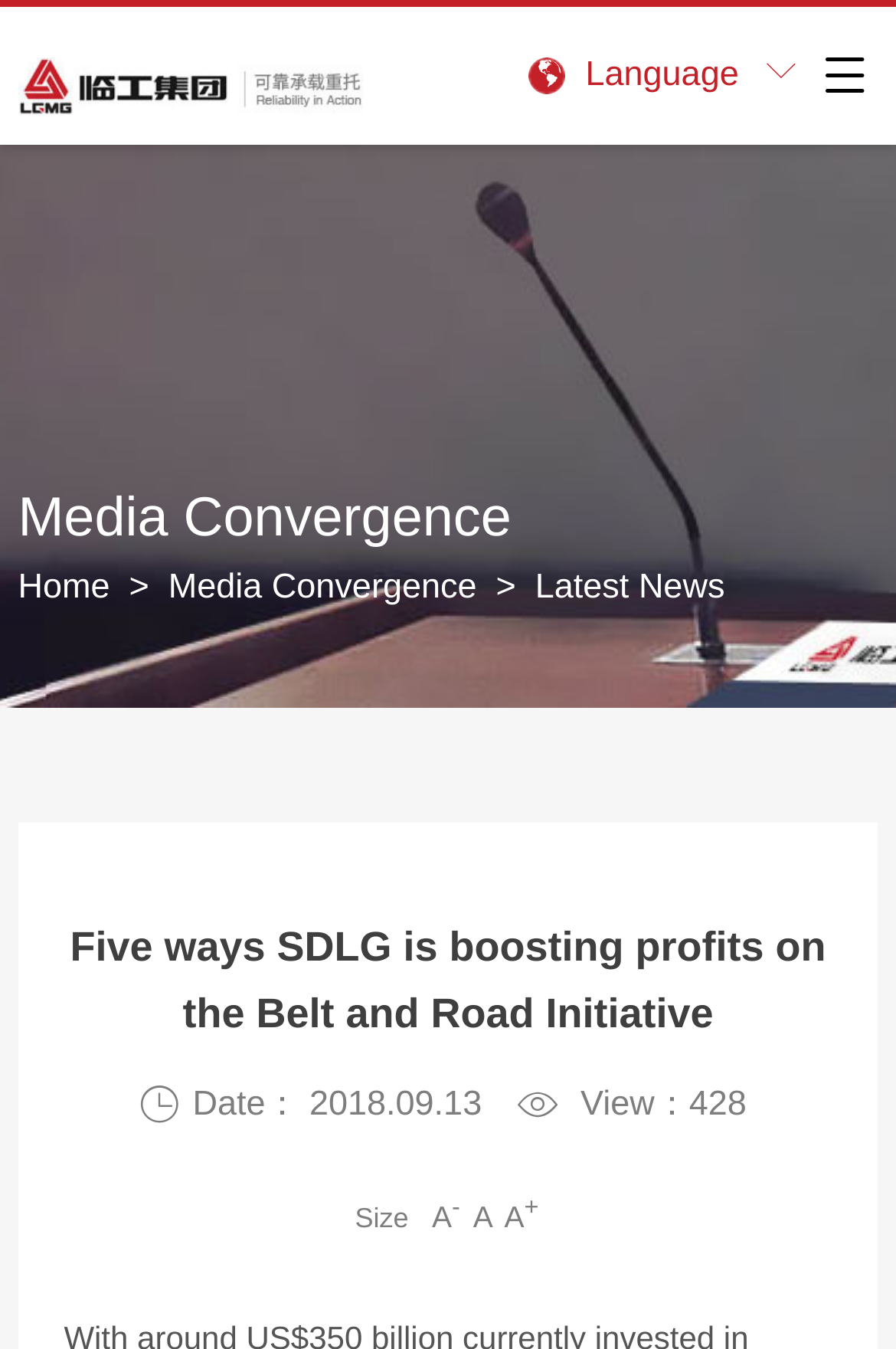Locate the bounding box of the UI element with the following description: "".

[0.907, 0.005, 0.98, 0.111]